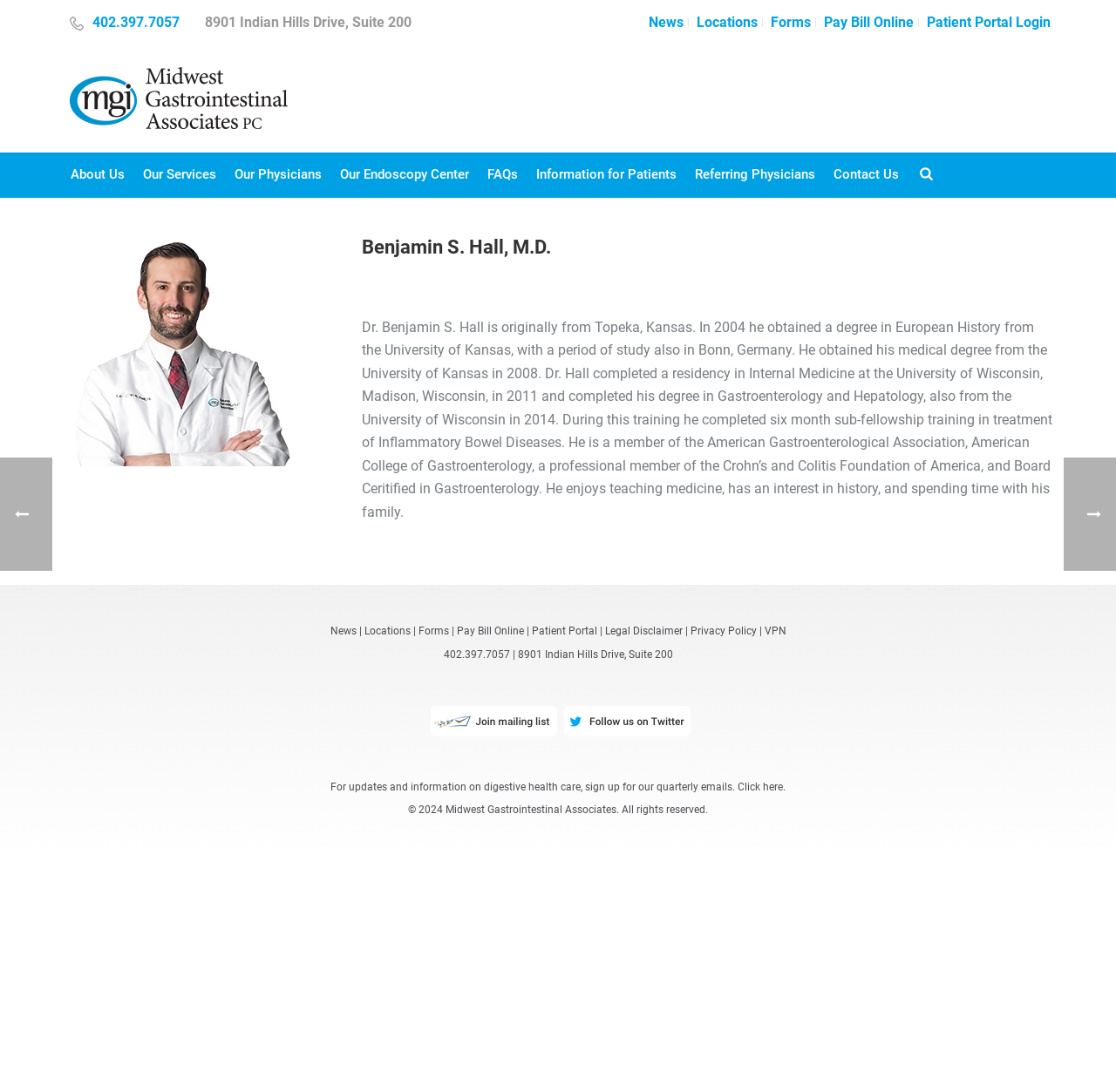Determine the bounding box coordinates of the clickable area required to perform the following instruction: "Click on the 'Patient Portal Login' link". The coordinates should be represented as four float numbers between 0 and 1: [left, top, right, bottom].

[0.827, 0.017, 0.945, 0.025]